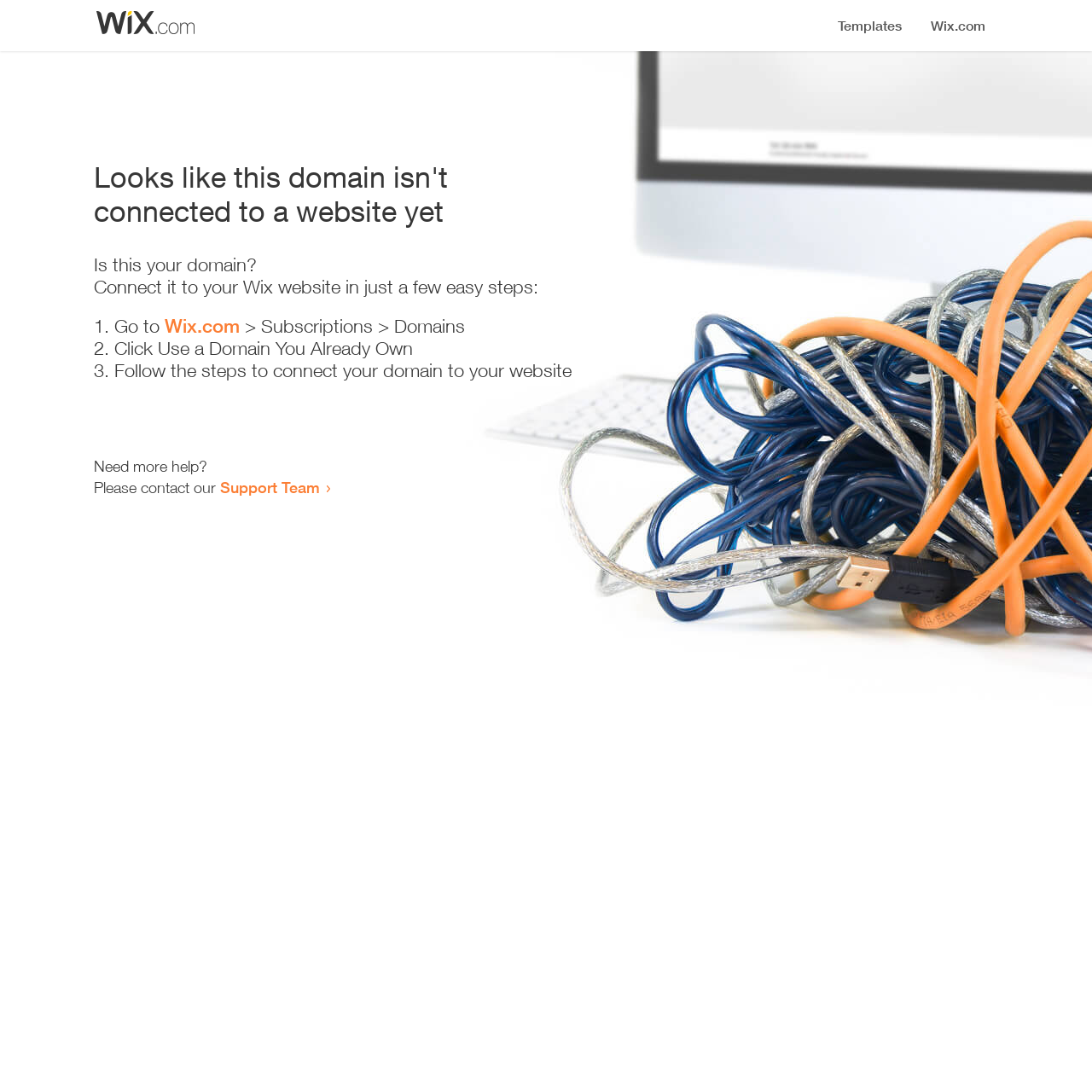Provide the bounding box coordinates of the HTML element this sentence describes: "Support Team".

[0.202, 0.438, 0.293, 0.455]